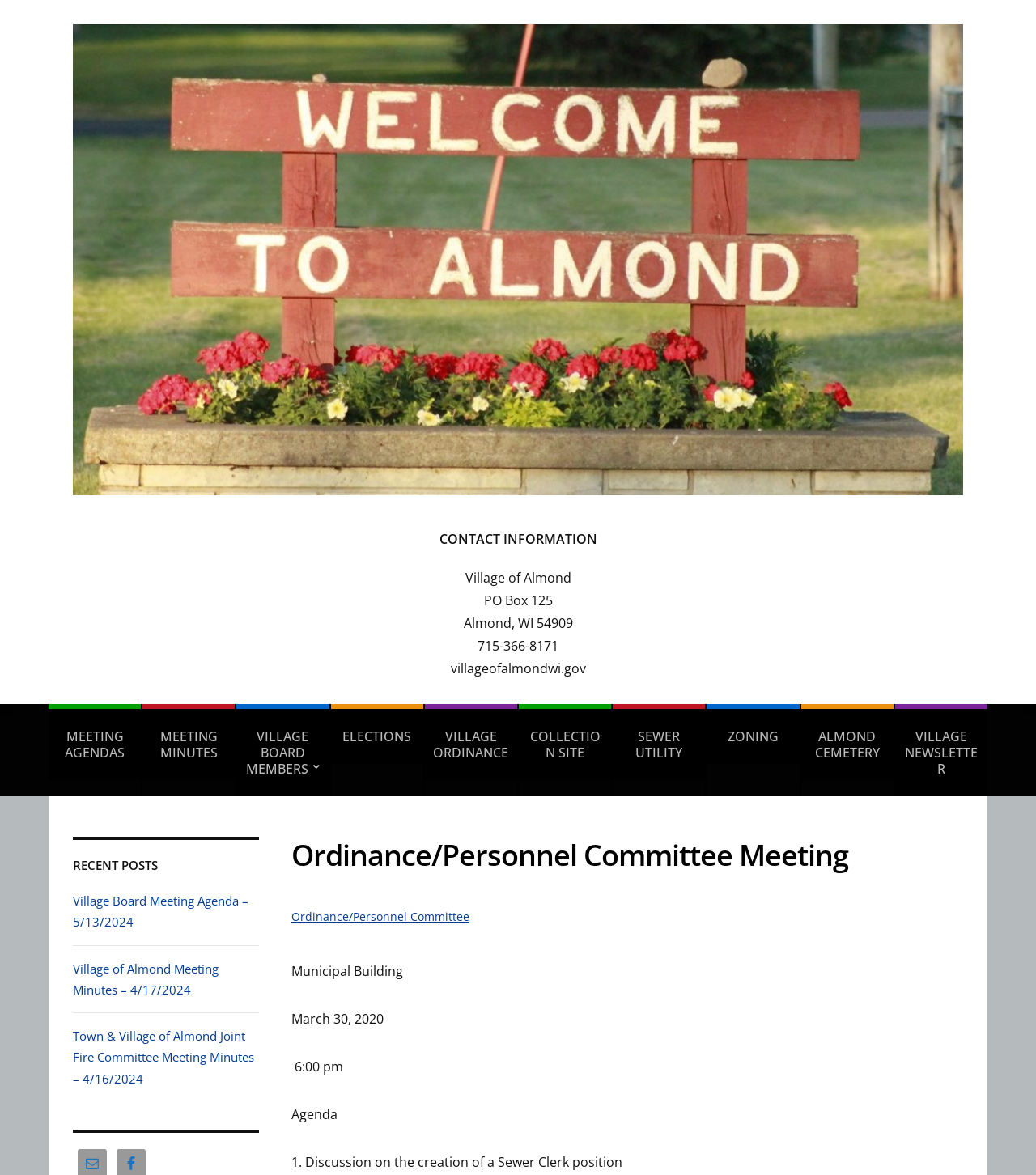Please specify the bounding box coordinates of the element that should be clicked to execute the given instruction: 'Check 'SEWER UTILITY''. Ensure the coordinates are four float numbers between 0 and 1, expressed as [left, top, right, bottom].

[0.592, 0.599, 0.681, 0.664]